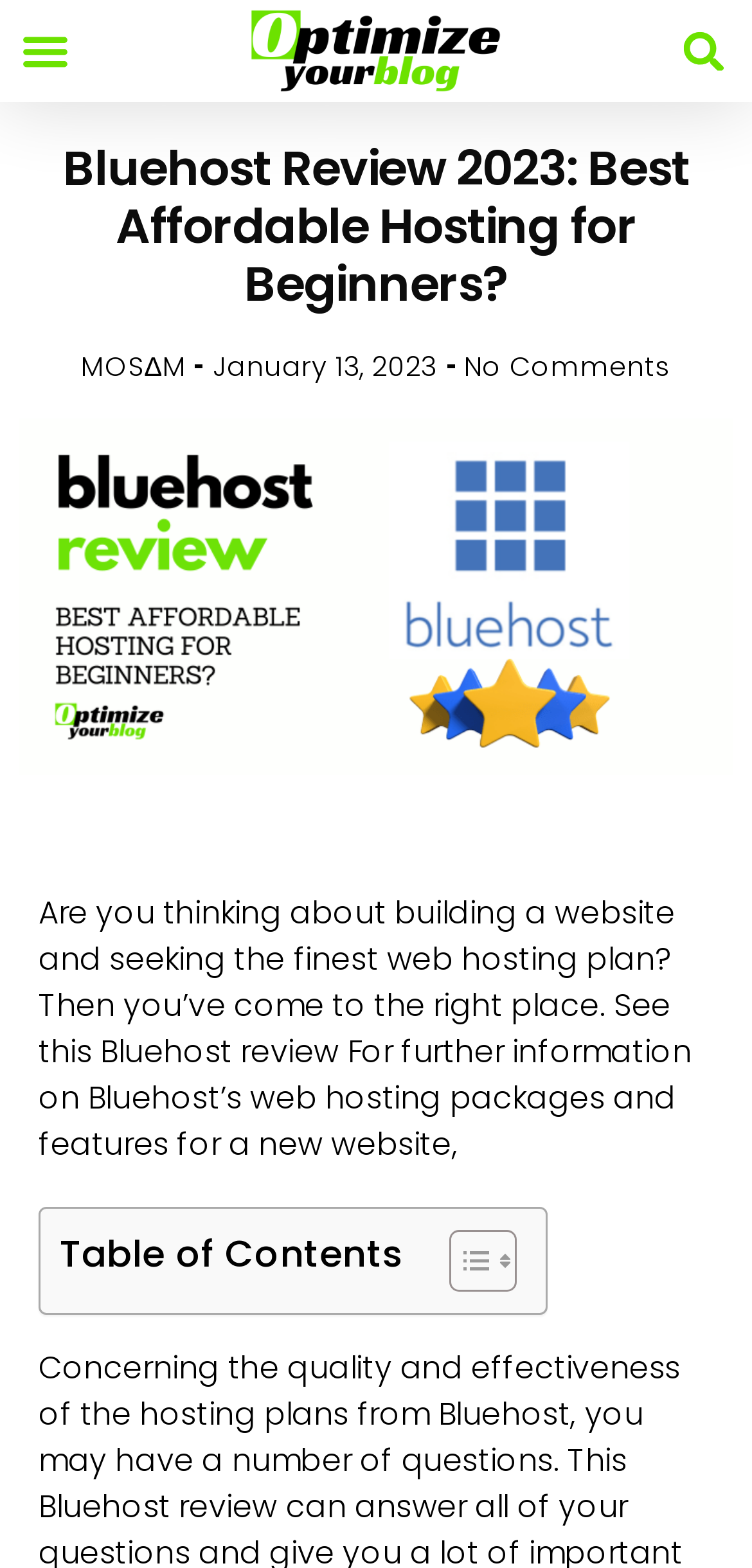Determine the webpage's heading and output its text content.

What is Bluehost?